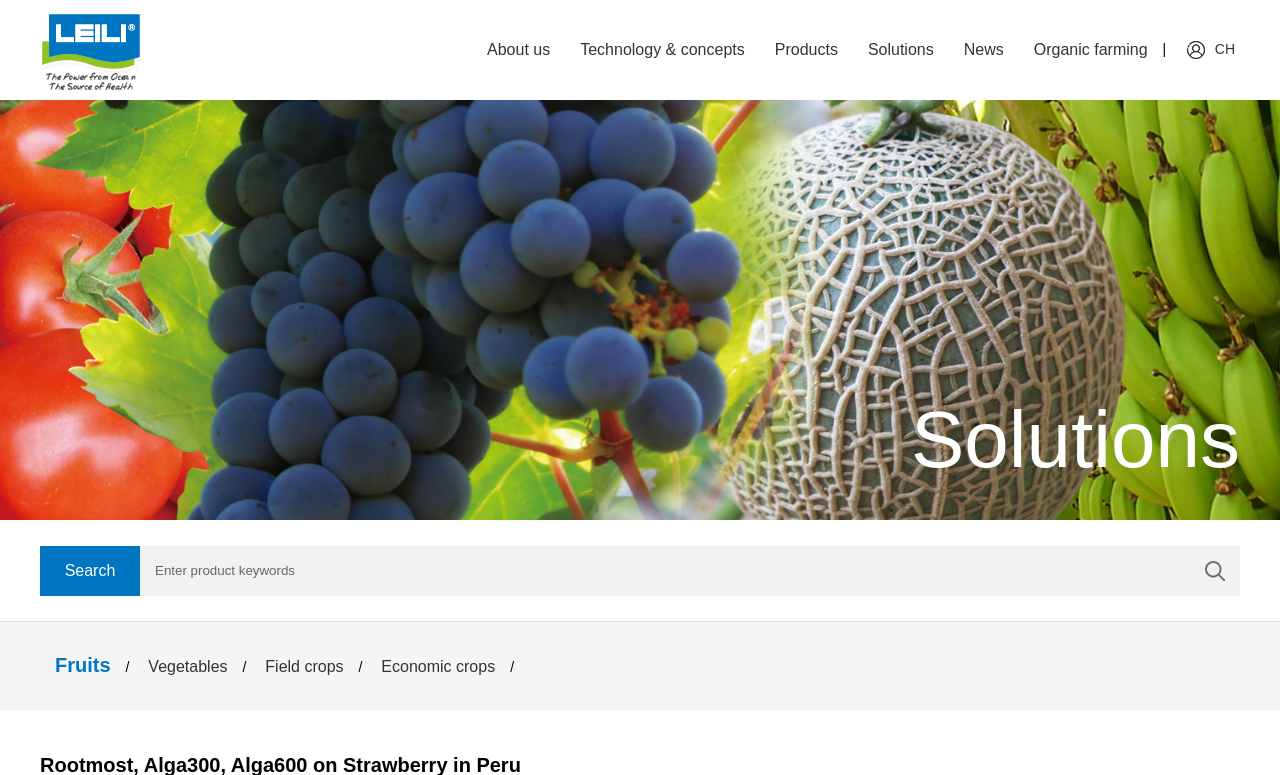Pinpoint the bounding box coordinates of the clickable area needed to execute the instruction: "Click the CH link". The coordinates should be specified as four float numbers between 0 and 1, i.e., [left, top, right, bottom].

[0.949, 0.053, 0.965, 0.074]